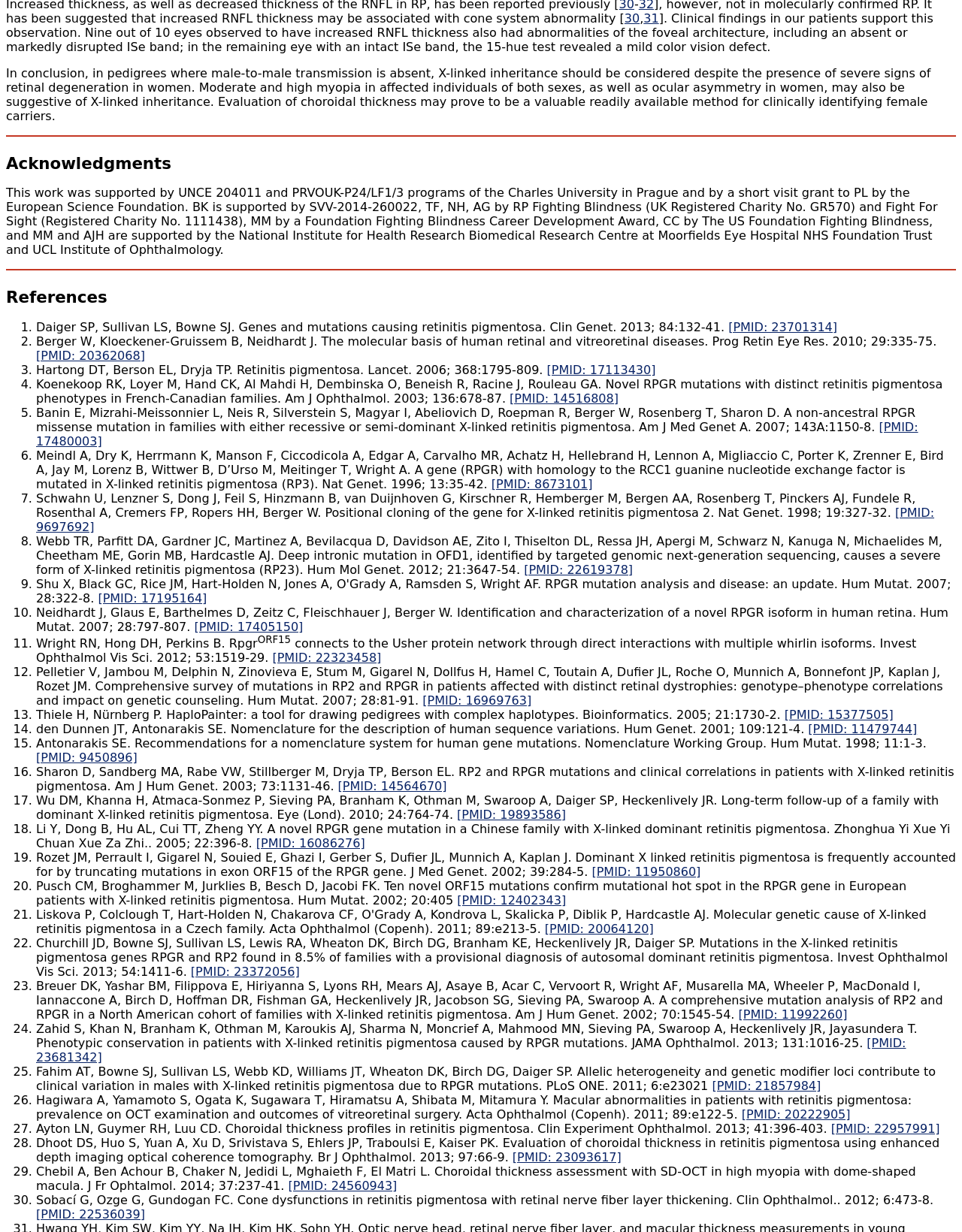Respond to the following question with a brief word or phrase:
What is the format of the references in the 'References' section?

Number, authors, title, publication information